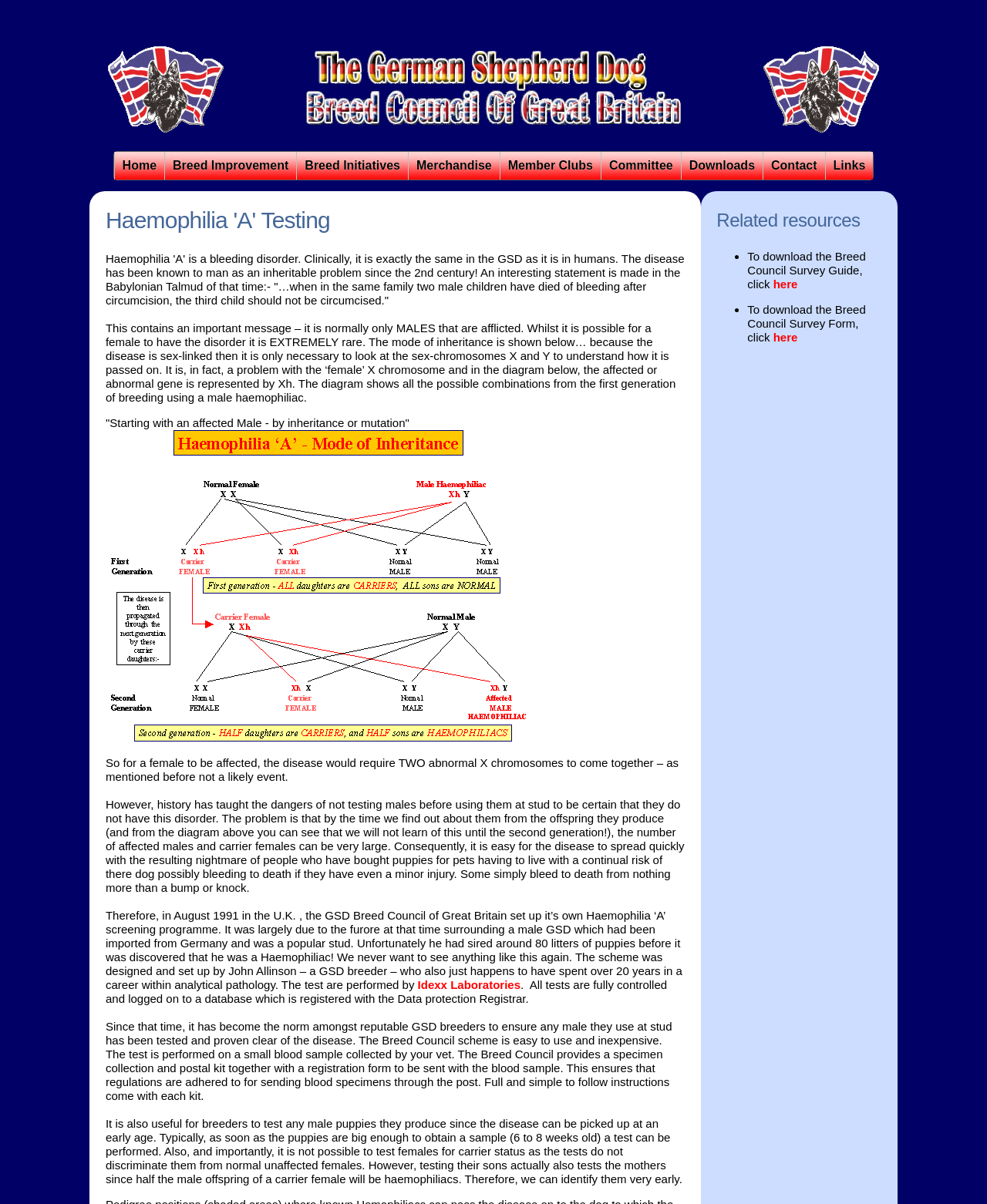Respond to the question below with a single word or phrase:
What is Haemophilia 'A'?

A bleeding disorder